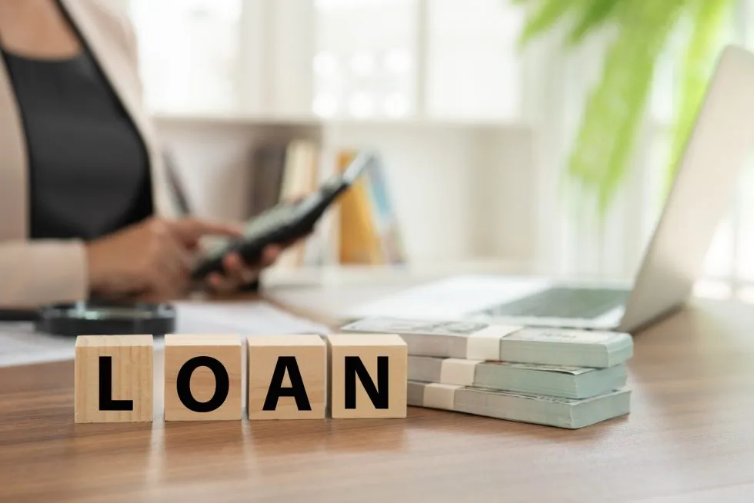Provide a thorough description of the image, including all visible elements.

The image captures a close-up scene where the word "LOAN" is prominently displayed using wooden blocks laid out on a wooden desk. Behind the blocks, a stack of cash bundles rests, symbolizing financial resources. In the background, a person's hand is seen using a calculator, suggesting active engagement in loan calculations or financial planning. The environment is bright, with natural light streaming through a nearby window, illuminating a modern workspace that includes books and a laptop, emphasizing a professional and organized atmosphere. This visual representation aligns with the theme of online loans, highlighting the simplicity and efficiency of the application process compared to traditional banking methods.